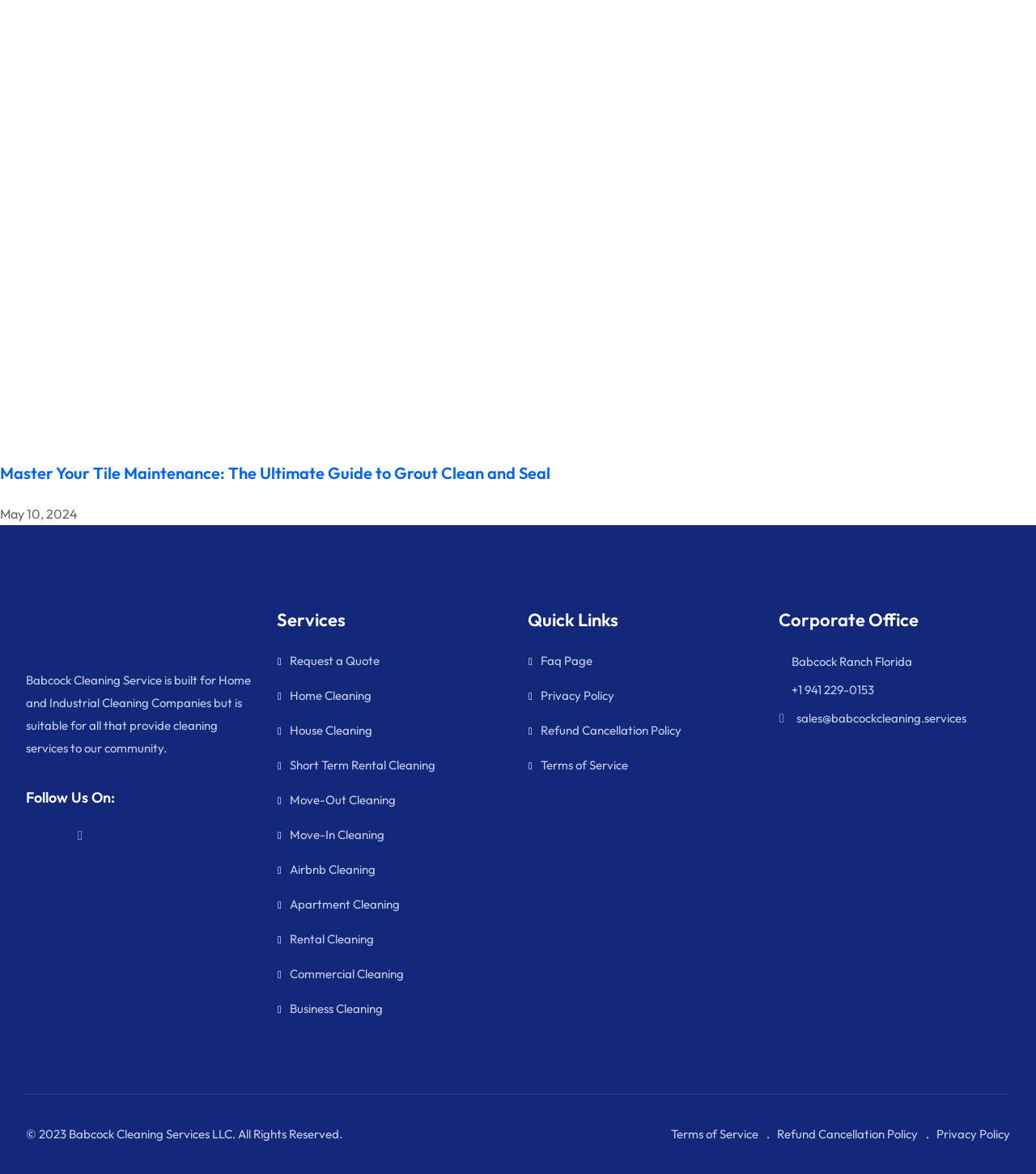Determine the bounding box coordinates of the element's region needed to click to follow the instruction: "Contact Babcock Cleaning Services via phone". Provide these coordinates as four float numbers between 0 and 1, formatted as [left, top, right, bottom].

[0.764, 0.581, 0.844, 0.594]